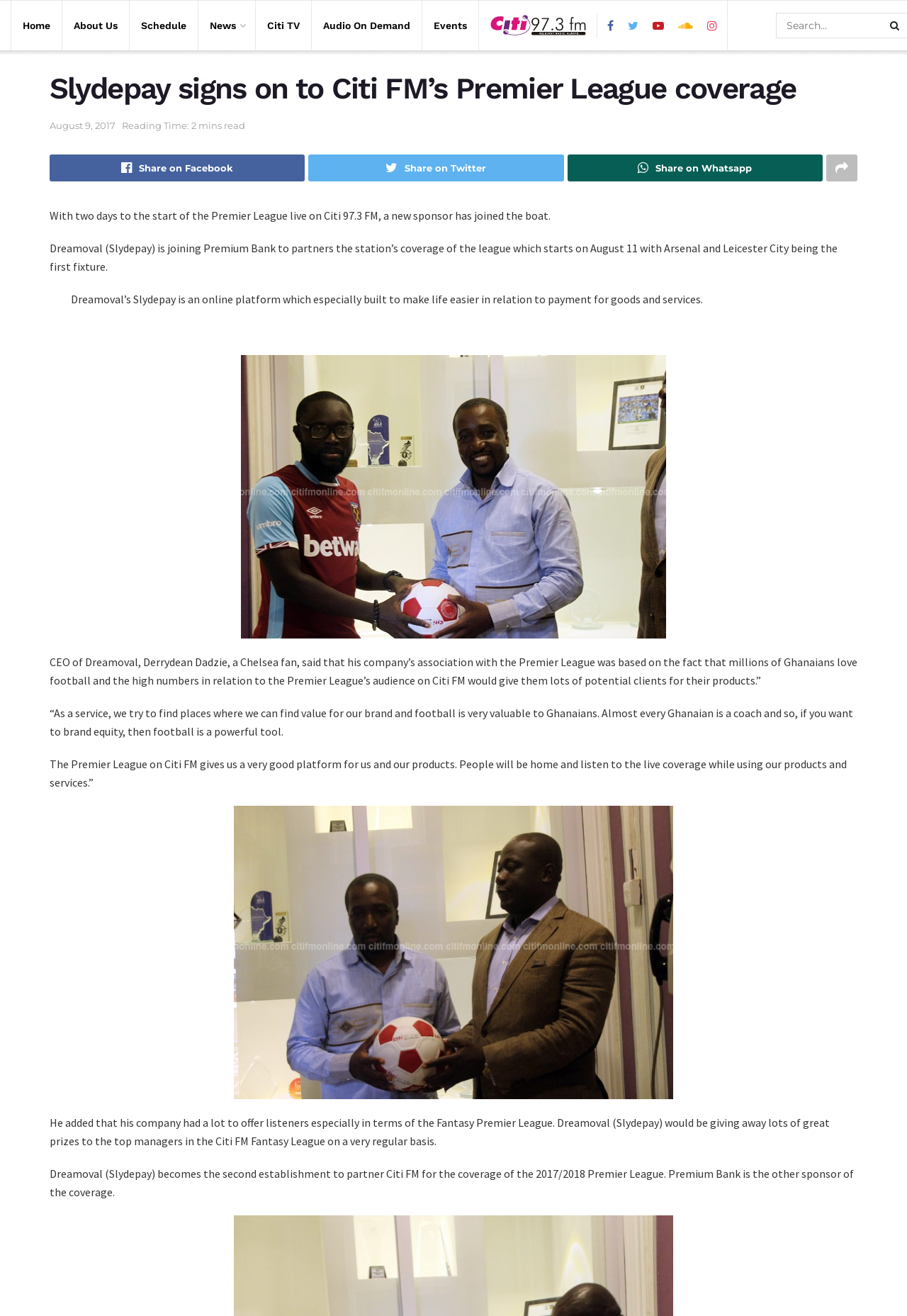What is the name of the online platform mentioned in the article?
Give a detailed explanation using the information visible in the image.

I read the article and found that Slydepay is an online platform built to make life easier in relation to payment for goods and services. It is mentioned as a product of Dreamoval, which is a sponsor of Citi FM's Premier League coverage.